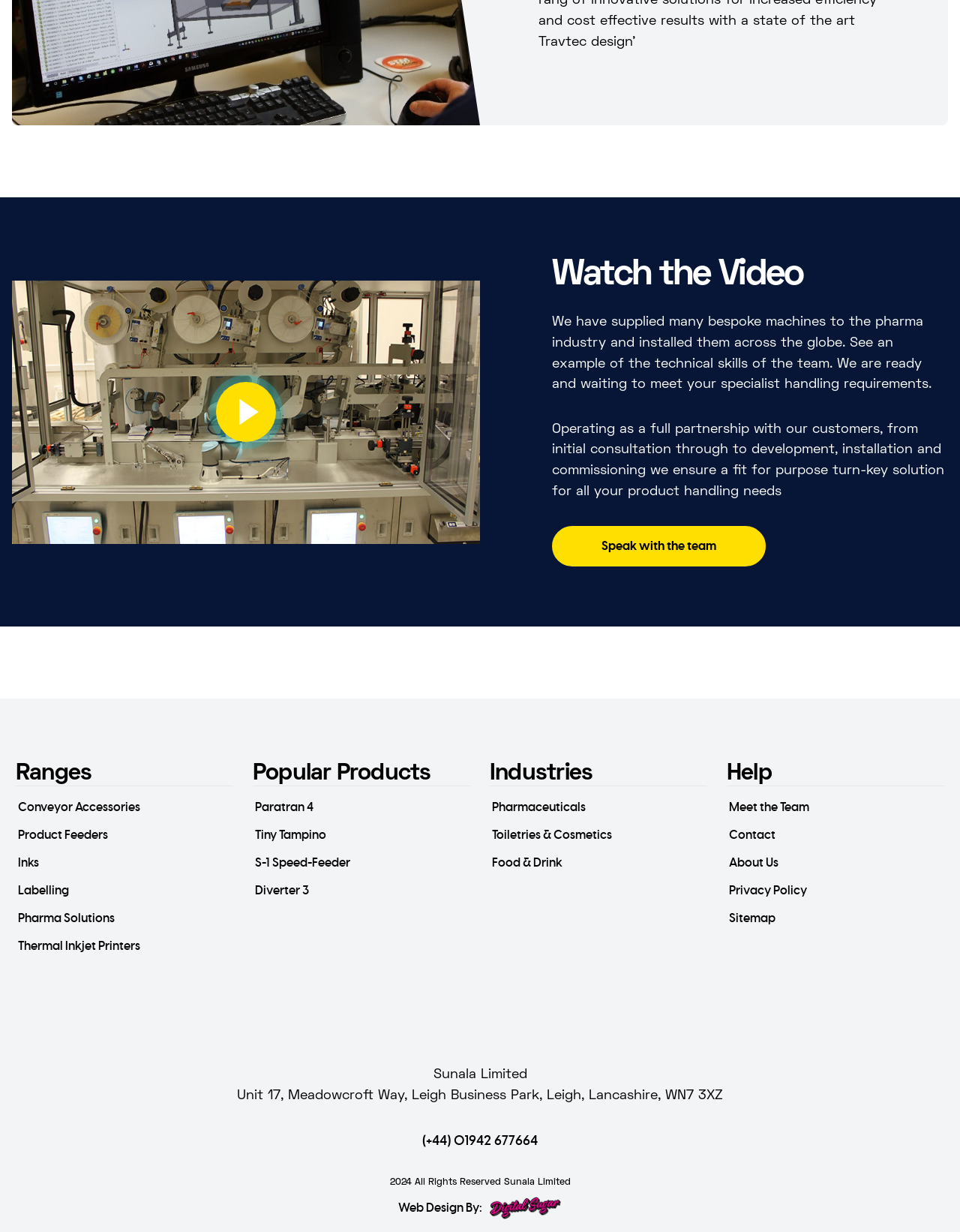Can you find the bounding box coordinates for the element that needs to be clicked to execute this instruction: "View all posts by Marc and Julie Anderson"? The coordinates should be given as four float numbers between 0 and 1, i.e., [left, top, right, bottom].

None